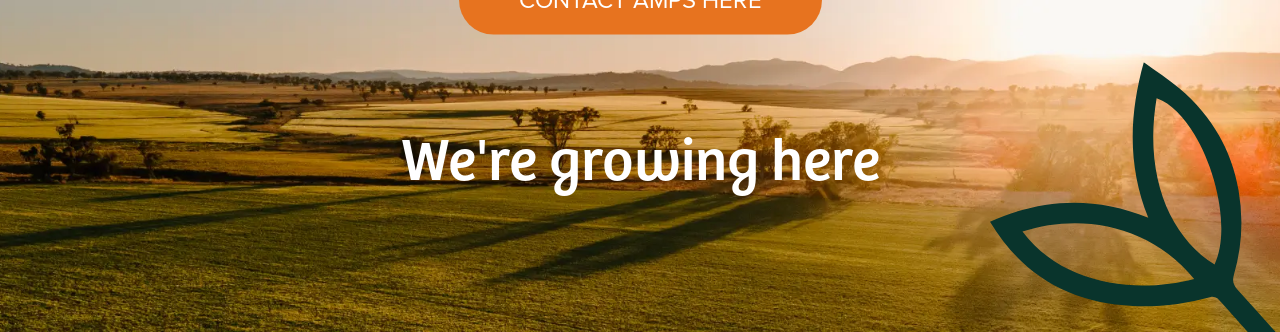What theme is conveyed by the image composition?
Look at the image and provide a short answer using one word or a phrase.

Agriculture, community, and connection to the land